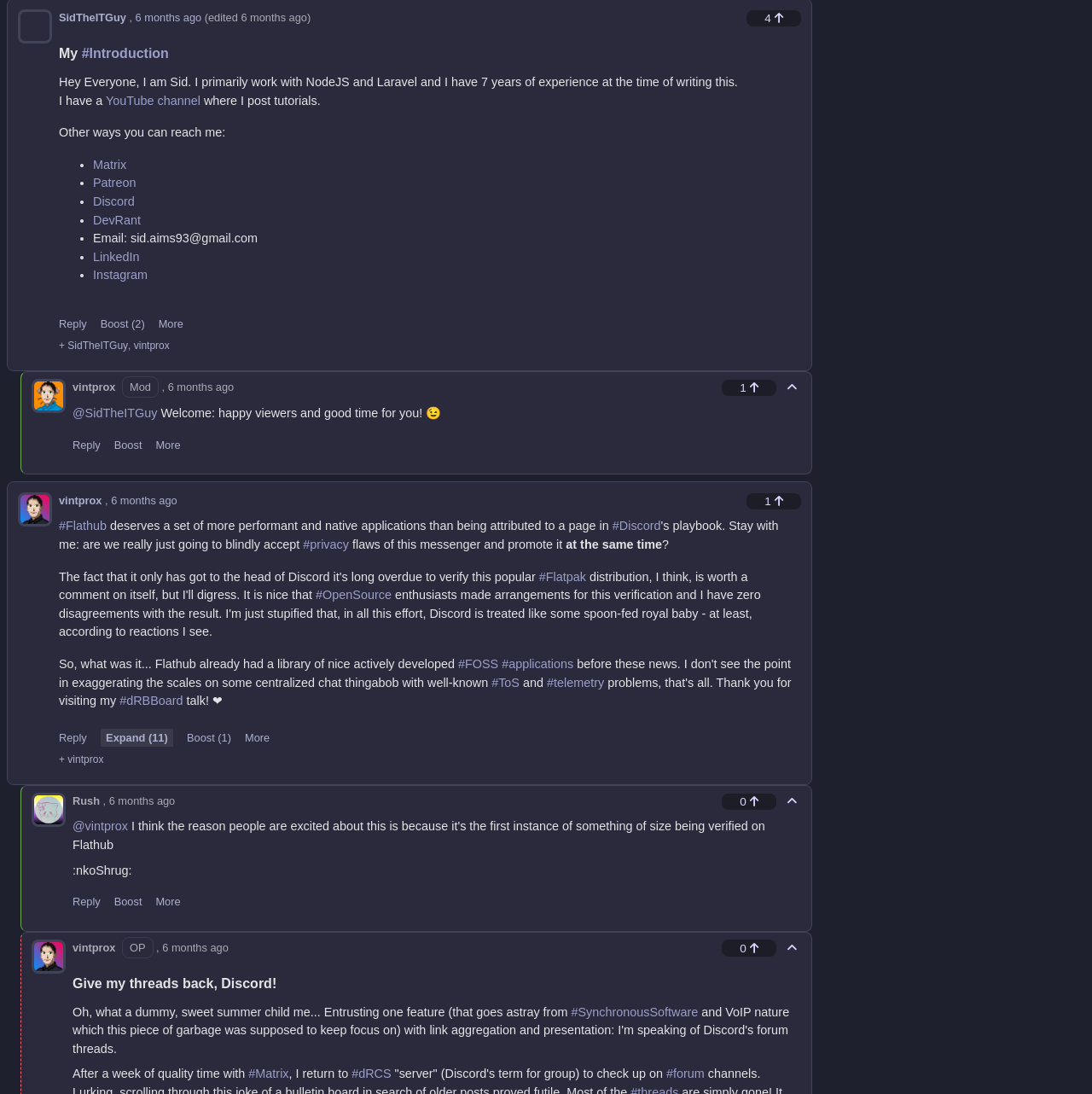What is the email address of Sid?
Please provide a comprehensive answer to the question based on the webpage screenshot.

In the introduction section, Sid has provided his contact information which includes his email address 'sid.aims93@gmail.com'.